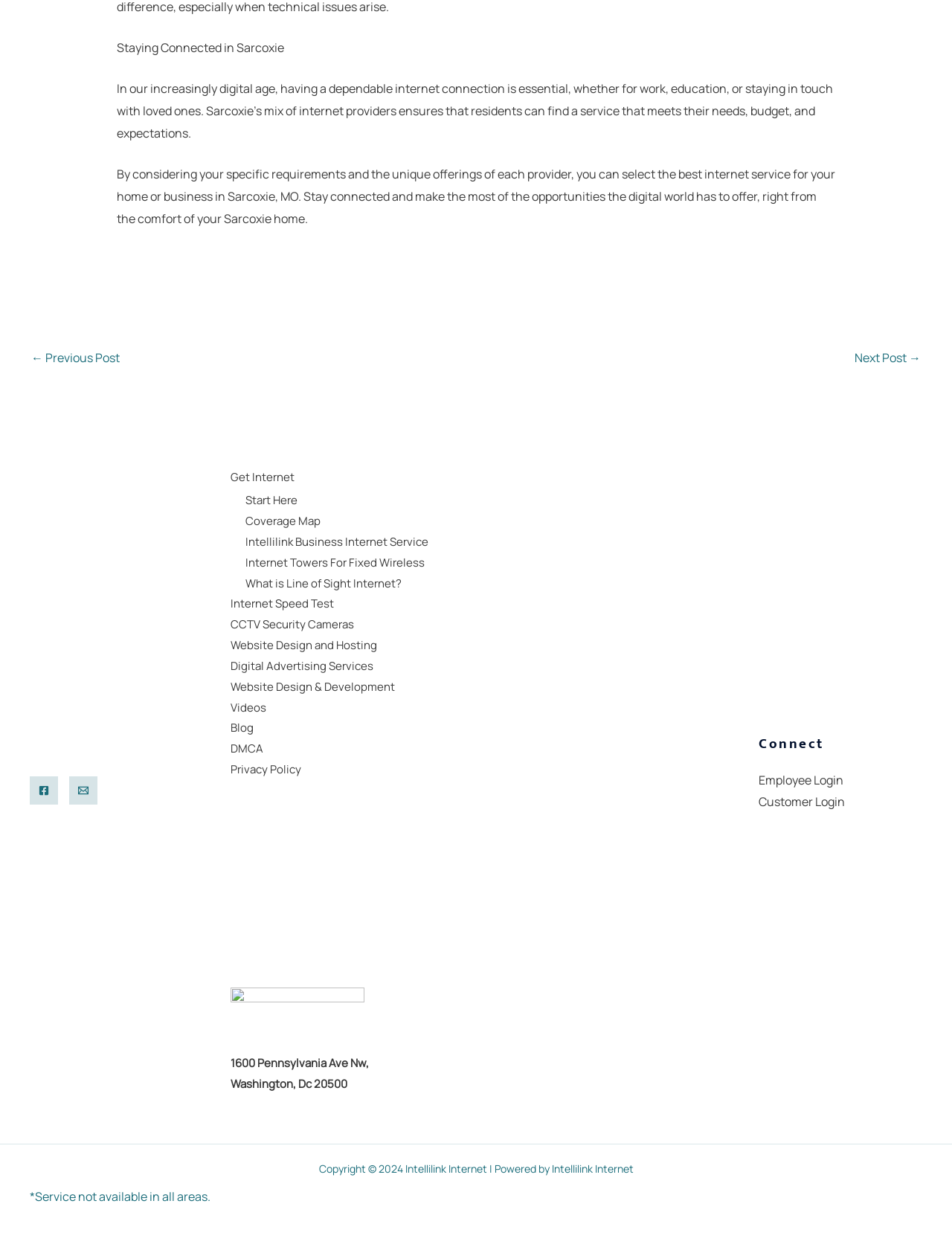Determine the bounding box coordinates for the area that needs to be clicked to fulfill this task: "Click on the 'Next Post →' link". The coordinates must be given as four float numbers between 0 and 1, i.e., [left, top, right, bottom].

[0.898, 0.276, 0.967, 0.298]